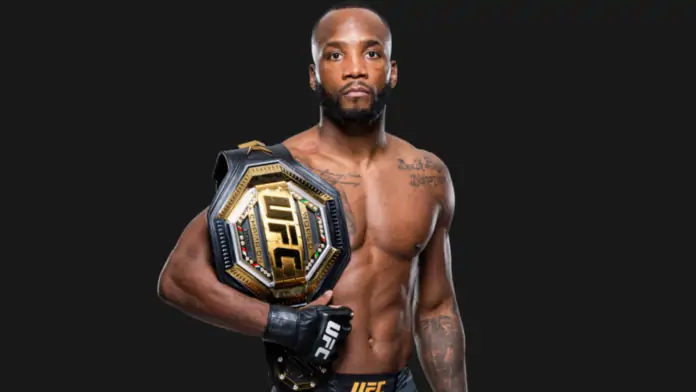What is the color of the backdrop?
Based on the visual details in the image, please answer the question thoroughly.

The image features Leon Edwards standing against a sleek and smooth background, which is described as black, providing a striking contrast to his physique and the championship belt.